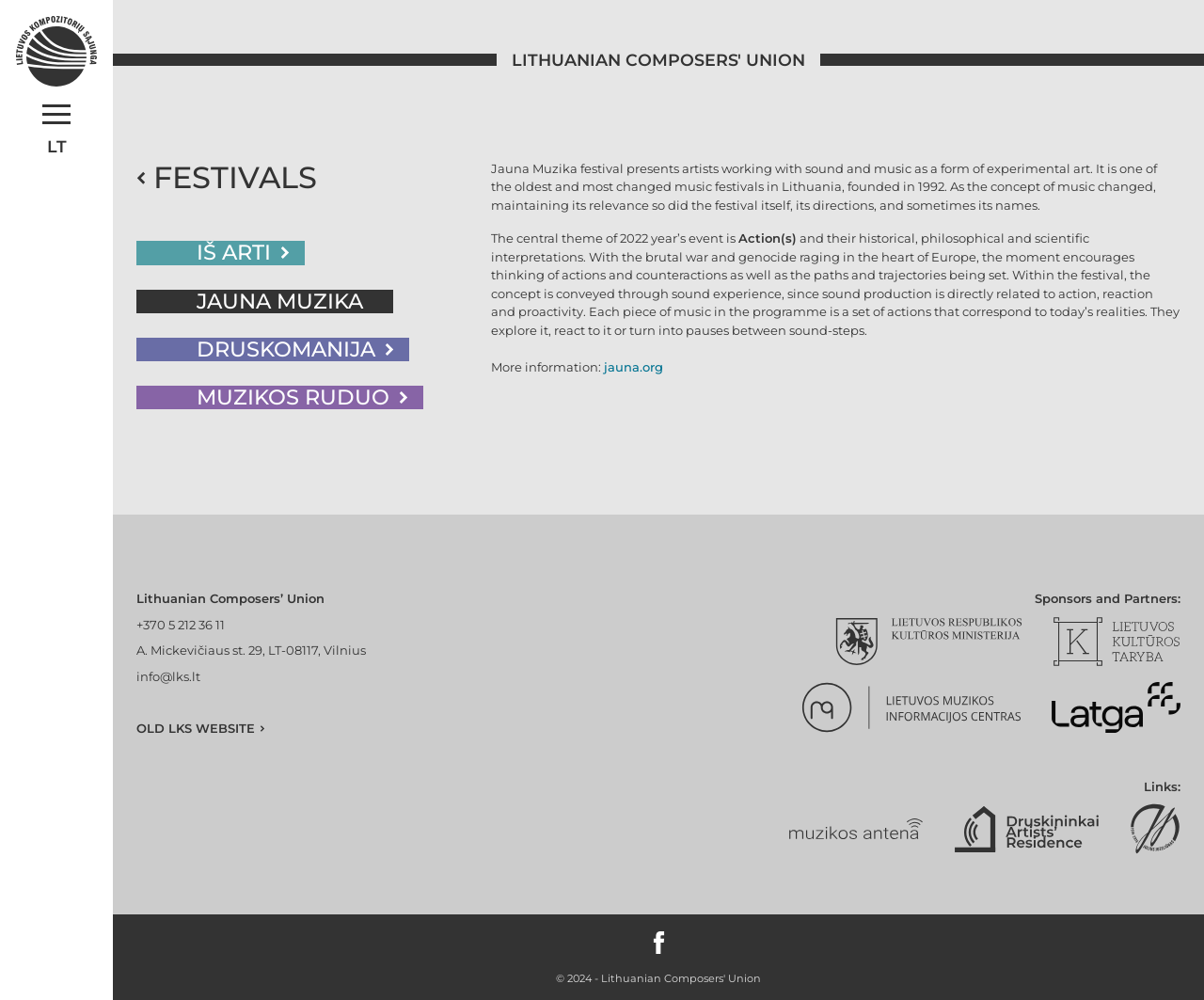Determine the bounding box coordinates of the element's region needed to click to follow the instruction: "Click on the Lithuanian Composers' Union link". Provide these coordinates as four float numbers between 0 and 1, formatted as [left, top, right, bottom].

[0.012, 0.015, 0.081, 0.087]